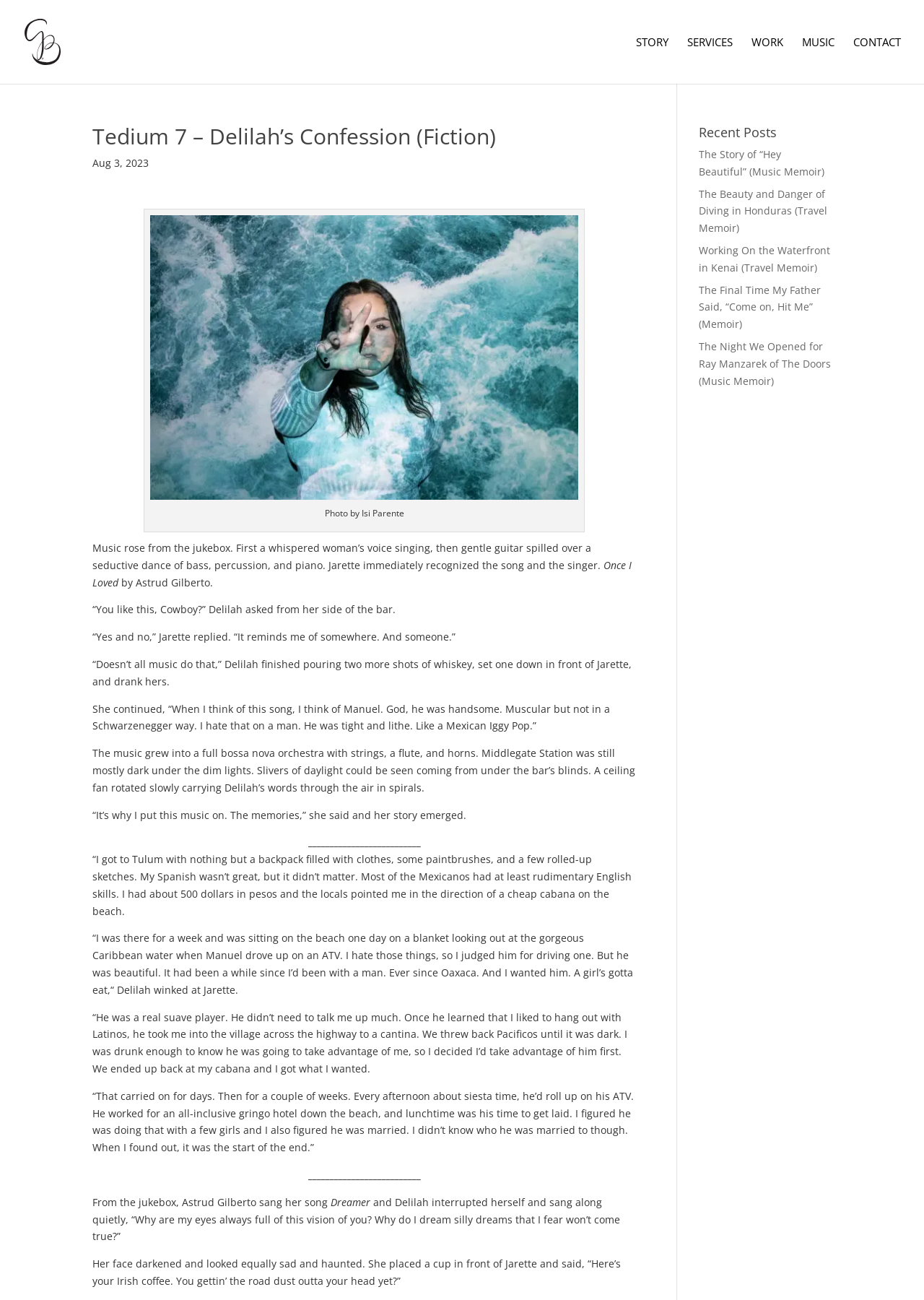Determine the bounding box coordinates for the clickable element to execute this instruction: "Click on the 'Womb Removal' button". Provide the coordinates as four float numbers between 0 and 1, i.e., [left, top, right, bottom].

None